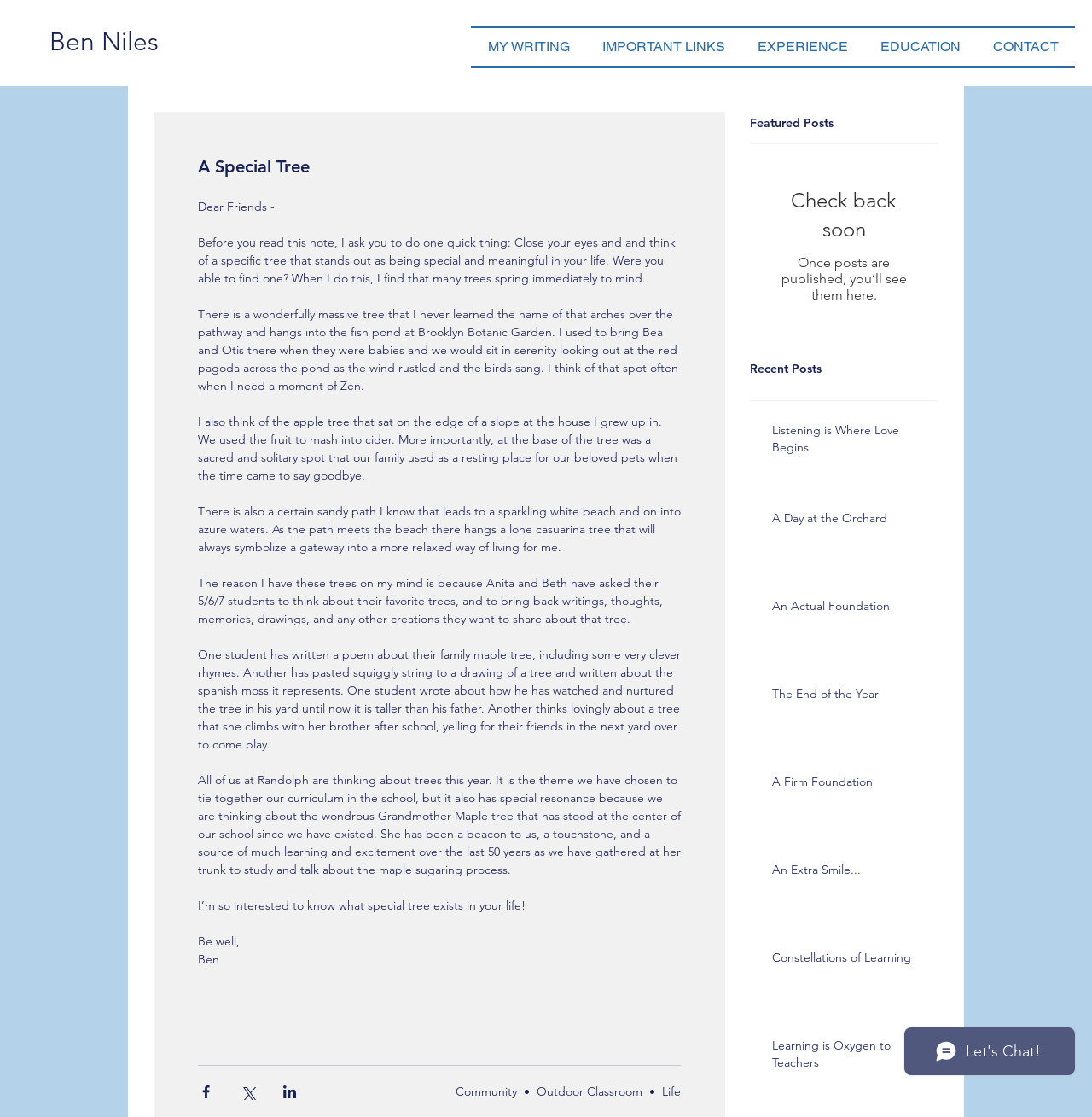Determine the bounding box coordinates of the section I need to click to execute the following instruction: "Click the 'CONTACT' link". Provide the coordinates as four float numbers between 0 and 1, i.e., [left, top, right, bottom].

[0.895, 0.025, 0.984, 0.059]